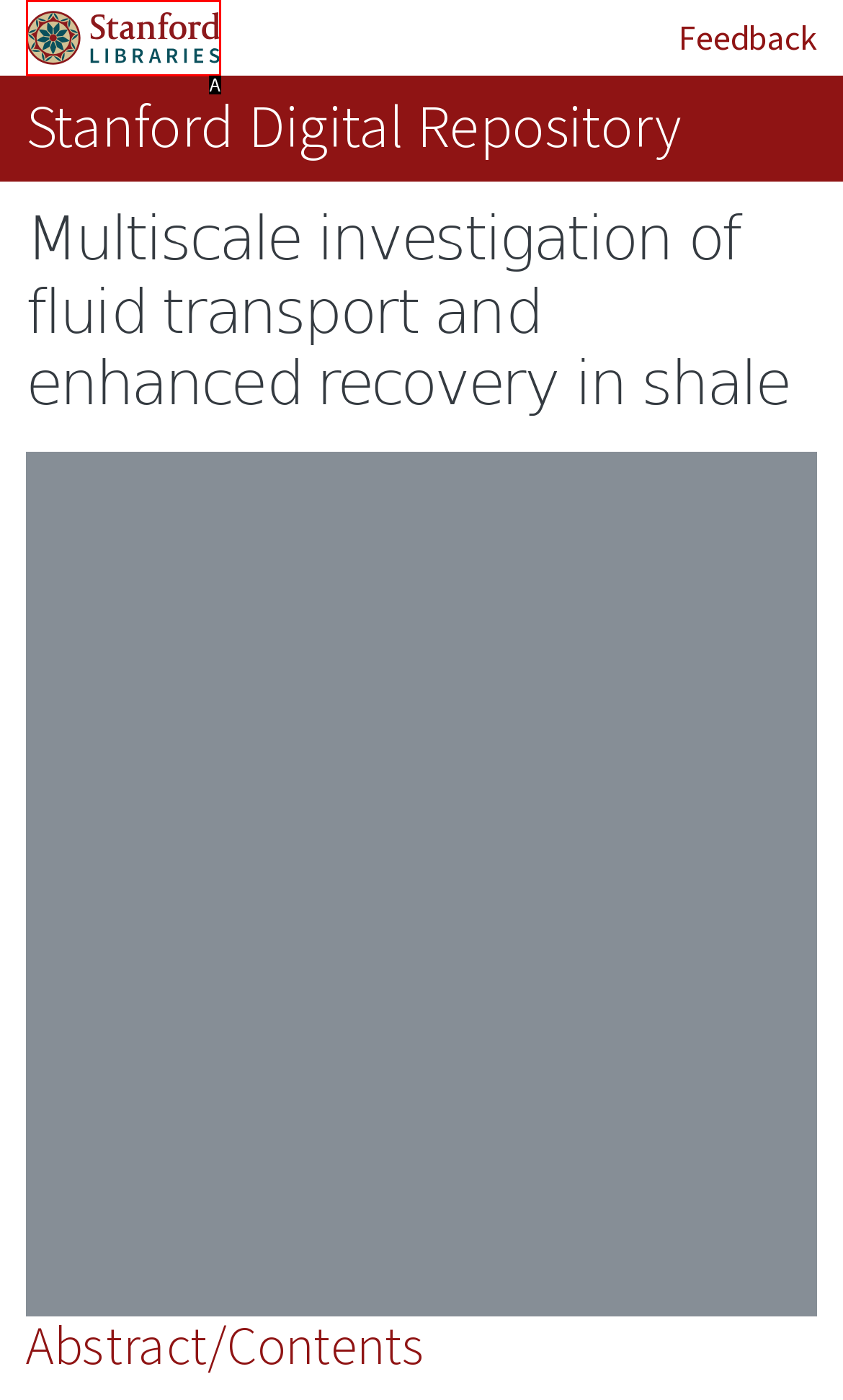Match the following description to a UI element: Stanford University Libraries
Provide the letter of the matching option directly.

A